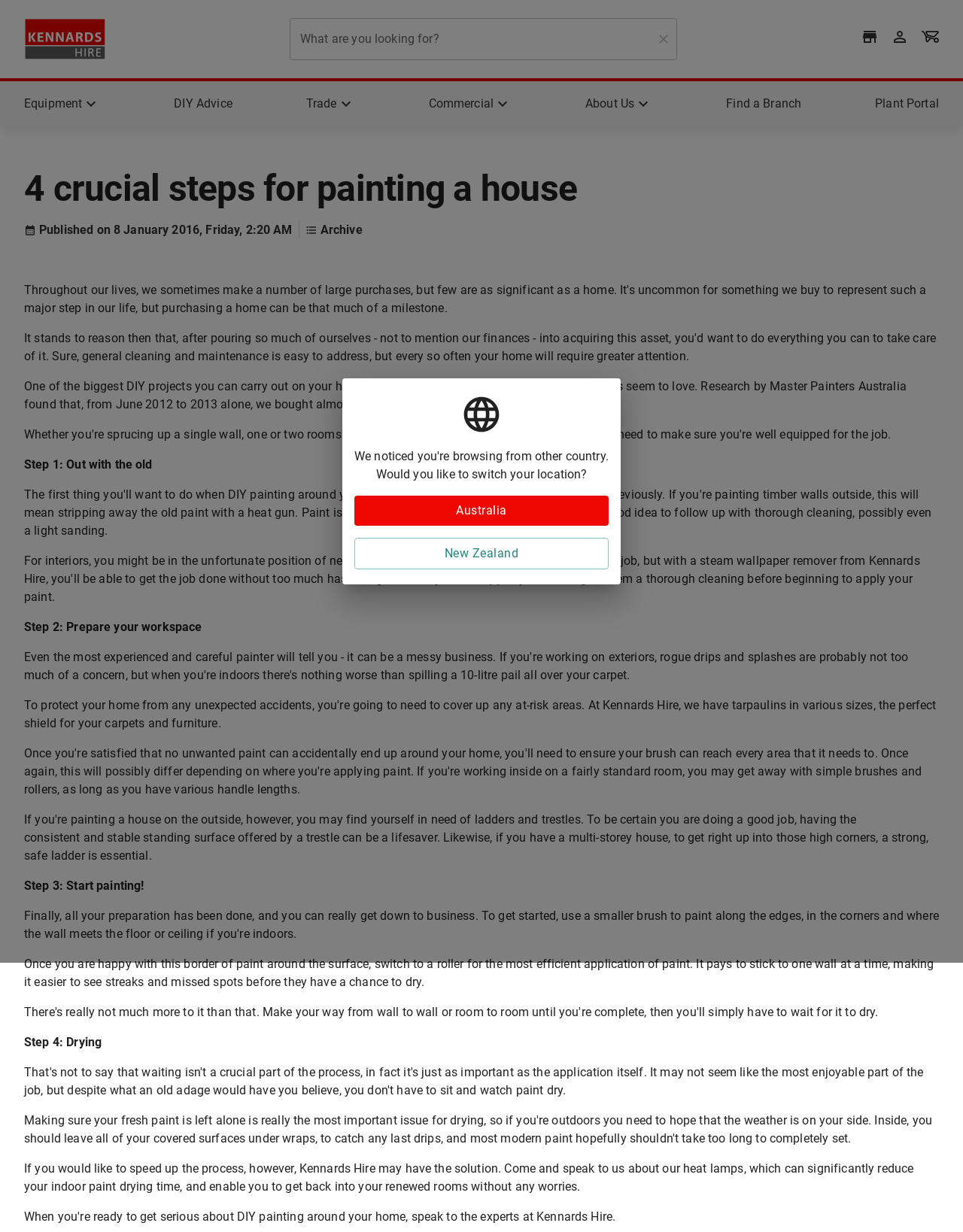Respond to the question below with a single word or phrase: What is the purpose of the textbox?

Search